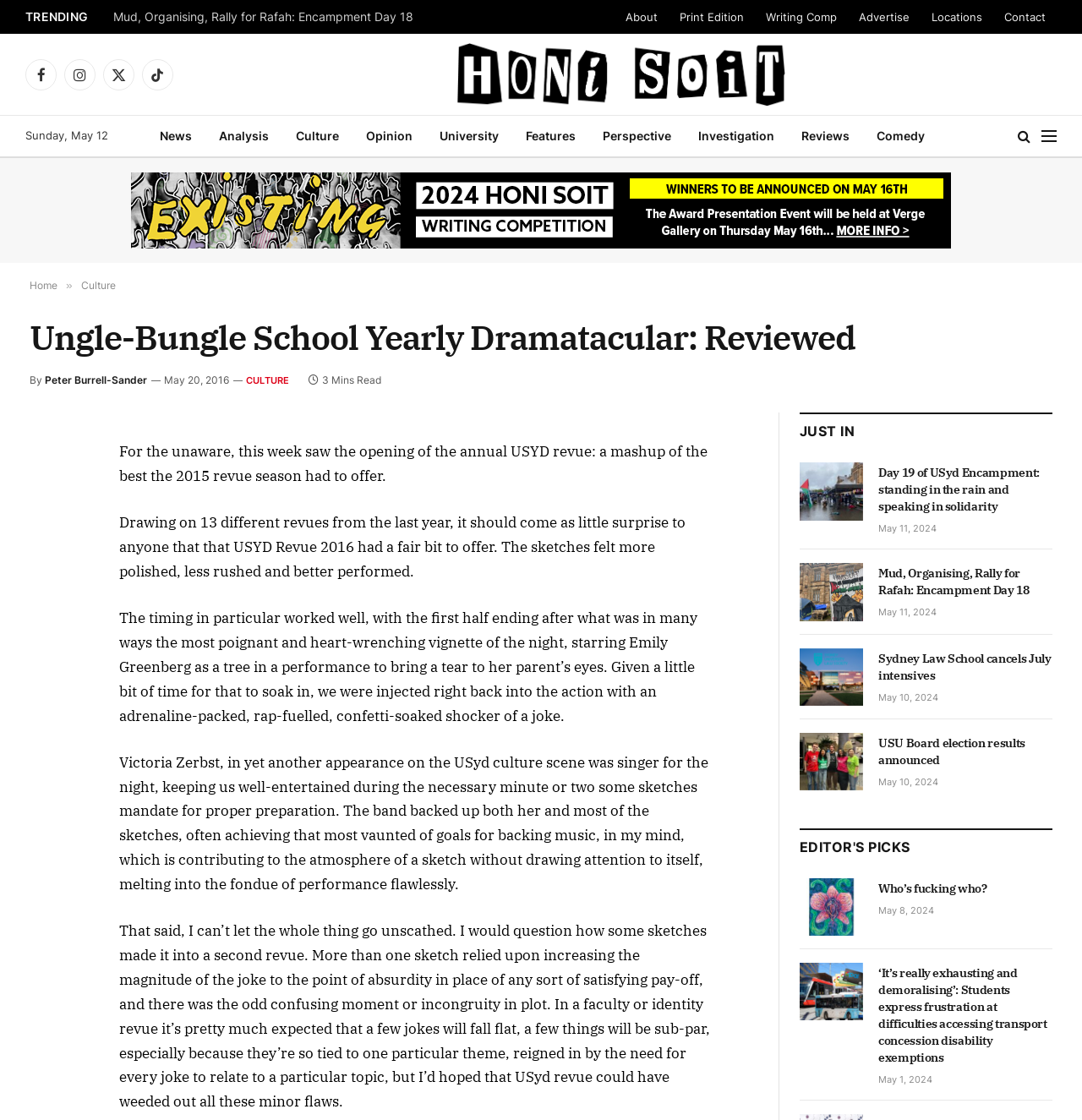Can you determine the main header of this webpage?

Ungle-Bungle School Yearly Dramatacular: Reviewed